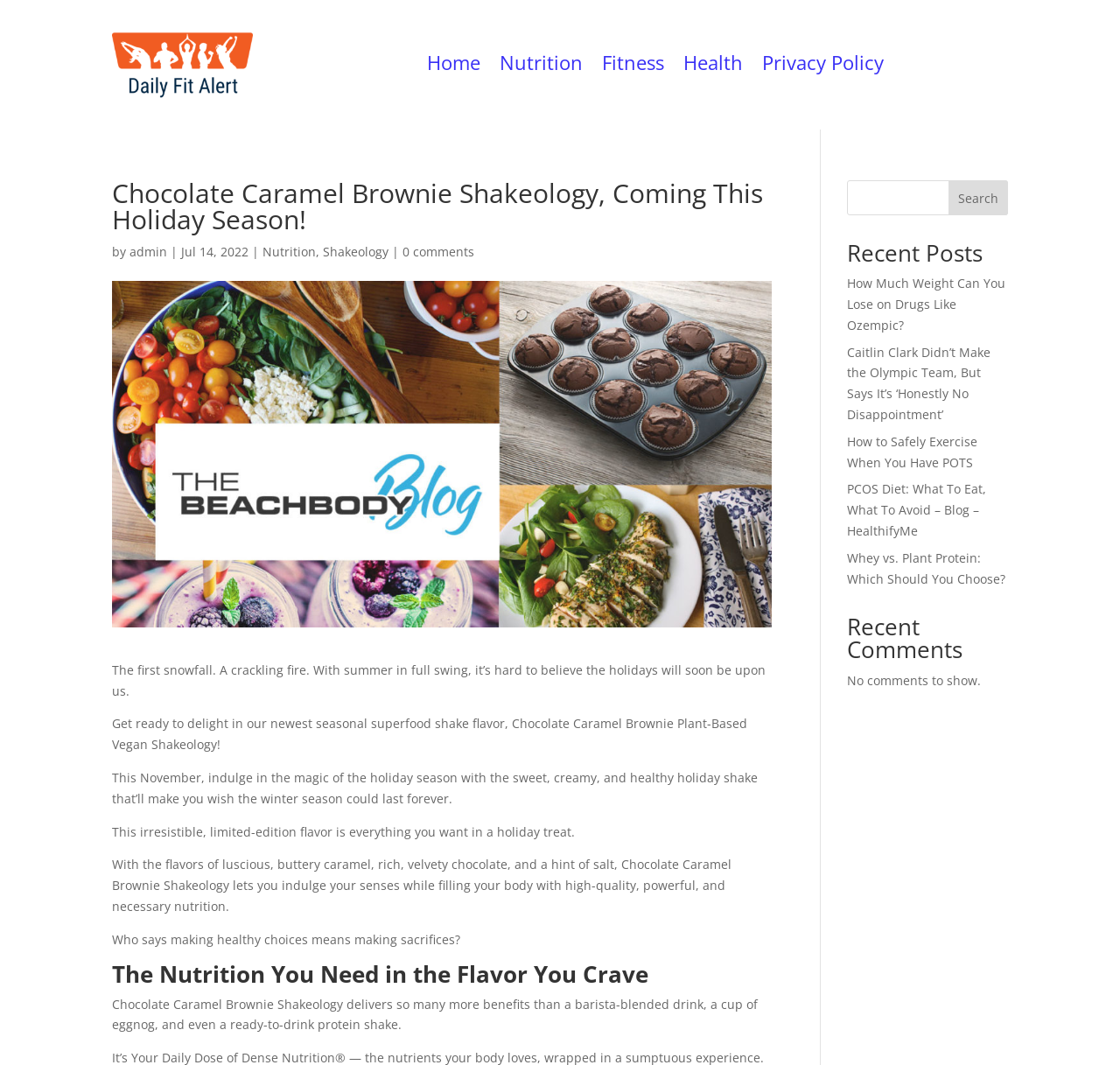Identify the bounding box coordinates necessary to click and complete the given instruction: "Read the article about Whey vs. Plant Protein".

[0.756, 0.516, 0.898, 0.551]